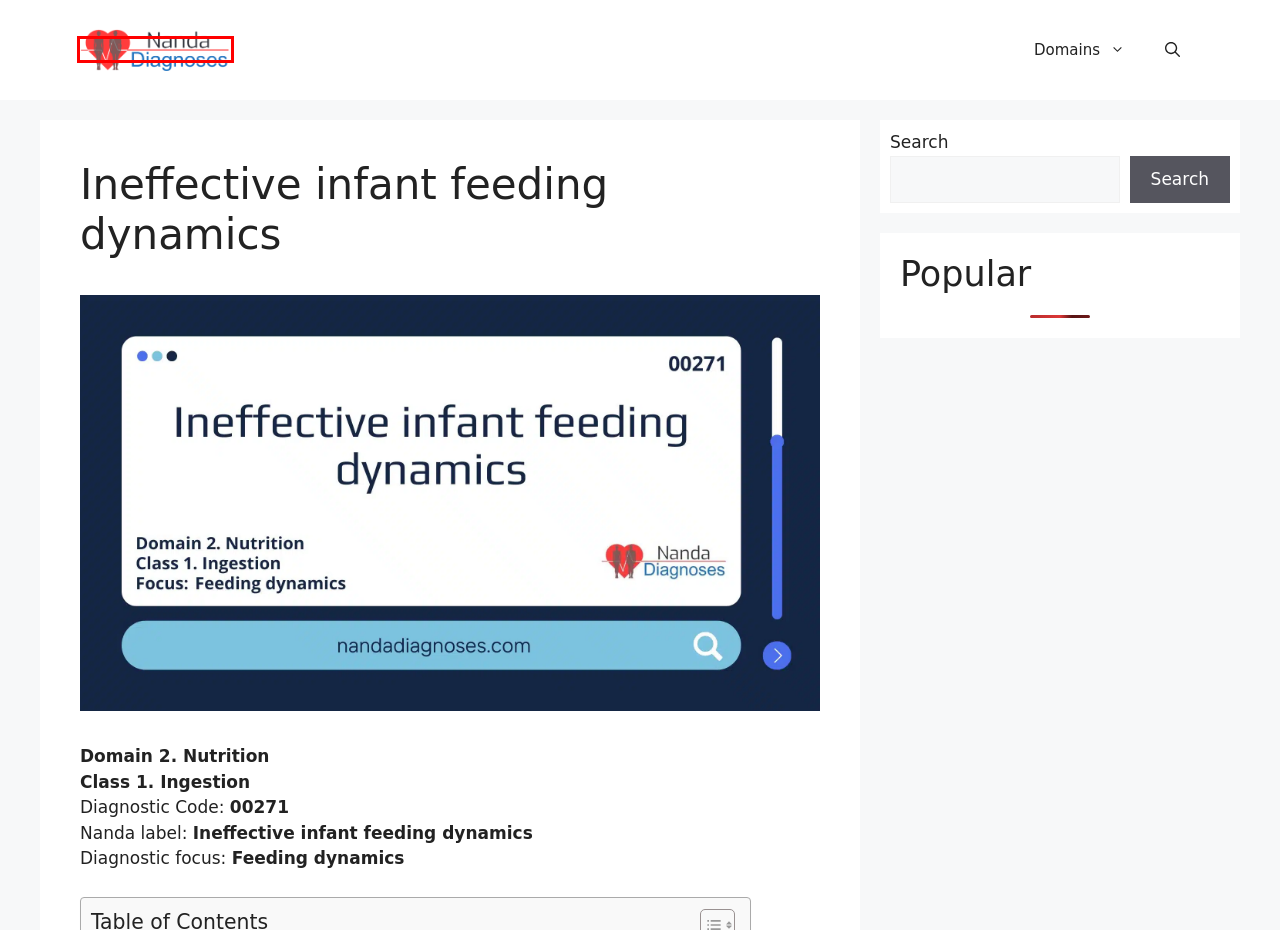You have a screenshot of a webpage with an element surrounded by a red bounding box. Choose the webpage description that best describes the new page after clicking the element inside the red bounding box. Here are the candidates:
A. Nursing Diagnosis: A Comprehensive Guide and List 2024
B. Nursing diagnosis Deficient fluid volume
C. Class 3. Energy balance - Nursing Diagnosis
D. Class 1. Physical comfort - Nursing Diagnosis
E. Class 4. Metabolism - Nursing Diagnosis
F. Class 2. Environmental comfort - Nursing Diagnosis
G. Domain 9. Coping-stress tolerance - Nursing Diagnosis
H. Class 4. Cognition - Nursing Diagnosis

A